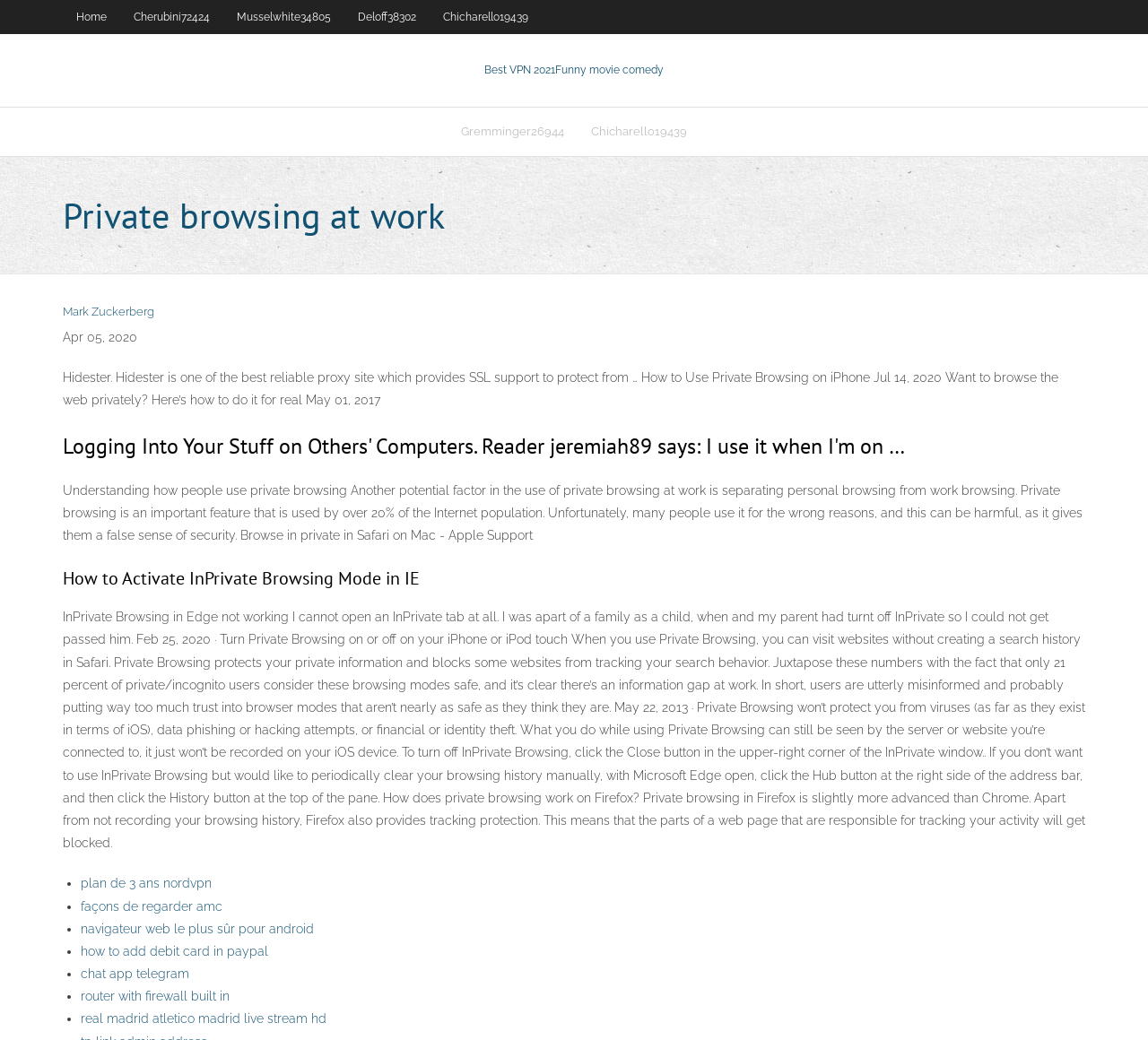Locate the bounding box coordinates of the area you need to click to fulfill this instruction: 'Learn about 'How to Activate InPrivate Browsing Mode in IE''. The coordinates must be in the form of four float numbers ranging from 0 to 1: [left, top, right, bottom].

[0.055, 0.543, 0.945, 0.569]